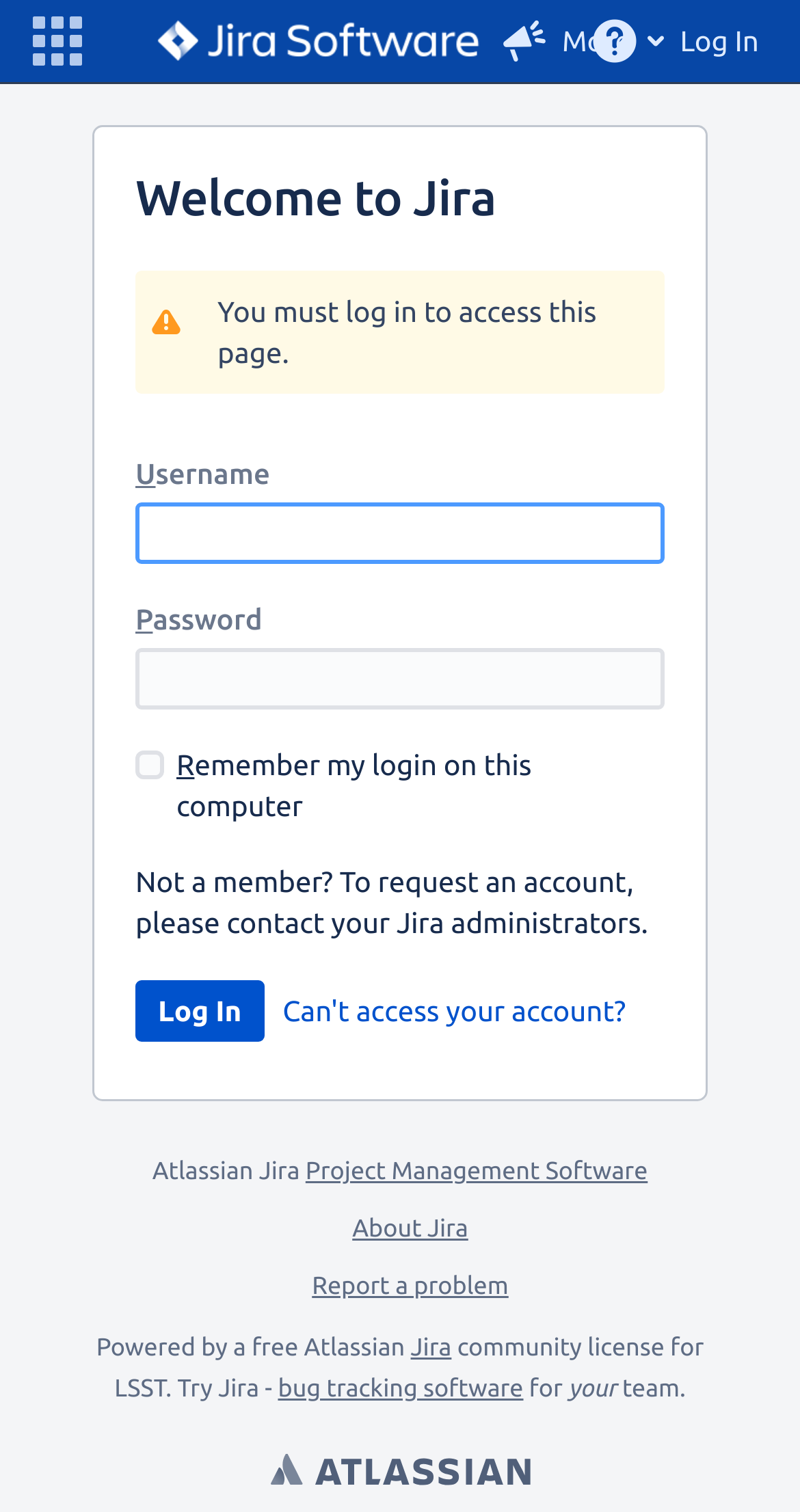What is the function of the 'Remember my login' checkbox?
Based on the visual details in the image, please answer the question thoroughly.

The 'Remember my login' checkbox is likely used to save the user's login credentials on the current computer, allowing them to automatically log in on future visits to the webpage.